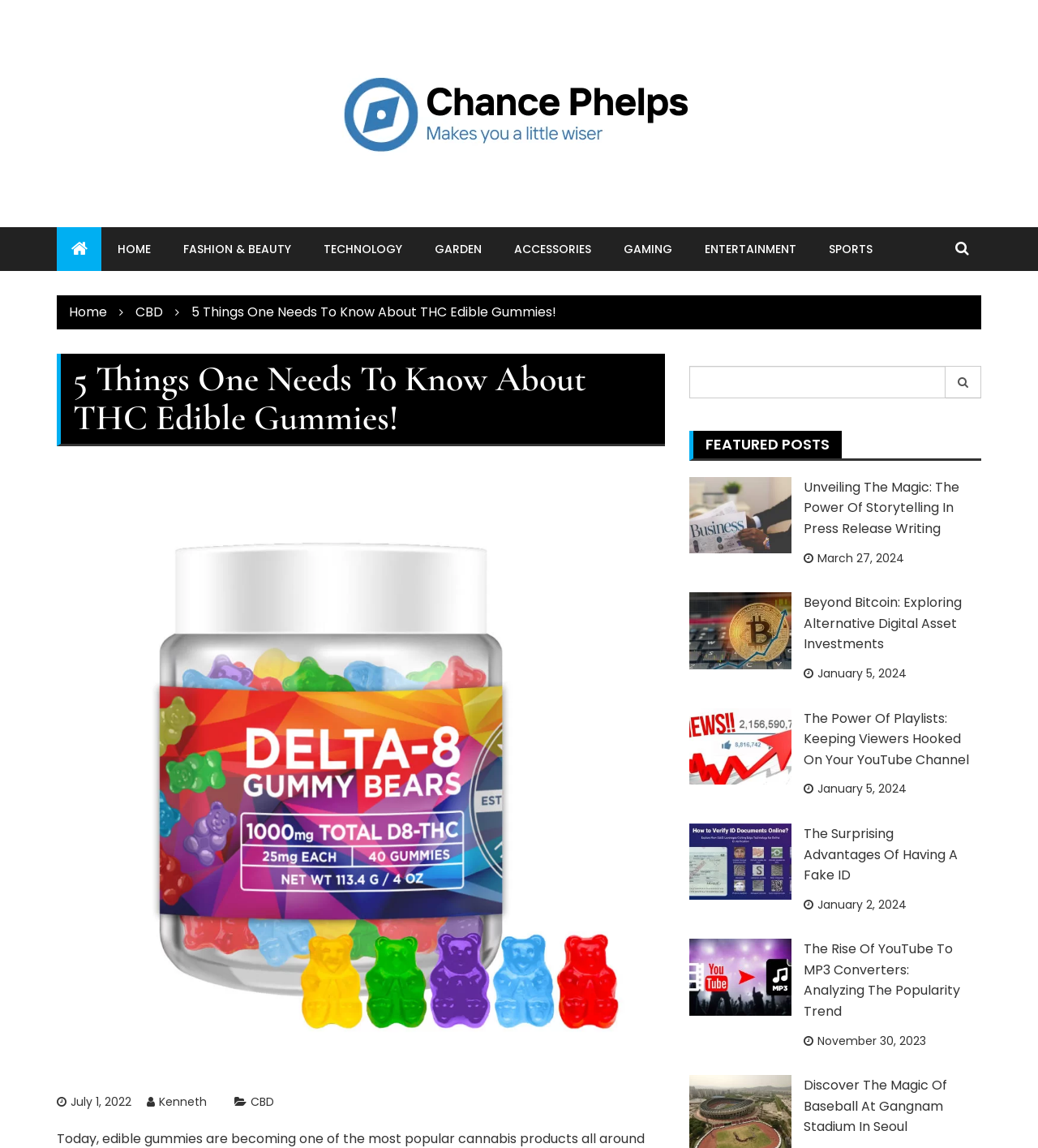Determine the bounding box coordinates for the element that should be clicked to follow this instruction: "Explore the FEATURED POSTS section". The coordinates should be given as four float numbers between 0 and 1, in the format [left, top, right, bottom].

[0.668, 0.375, 0.811, 0.399]